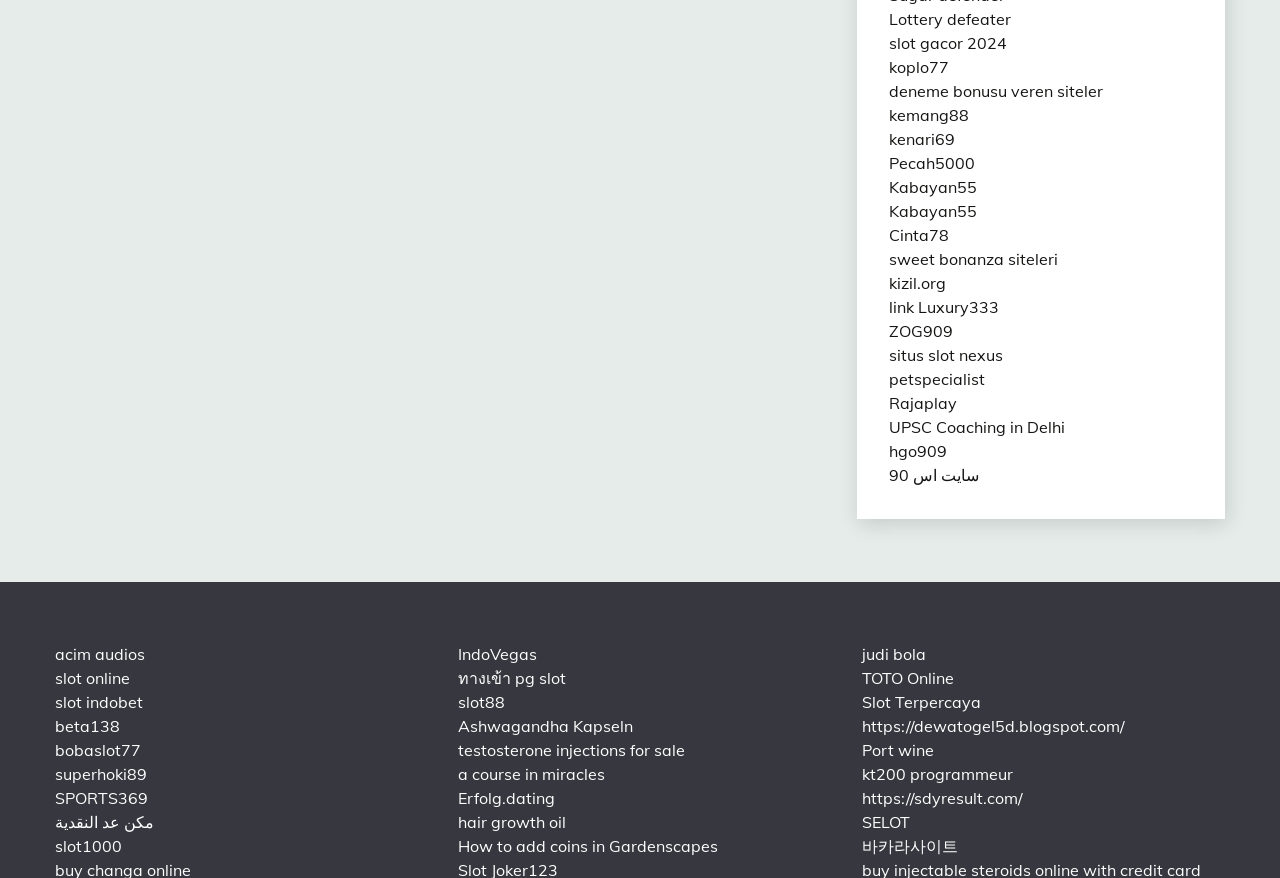Please identify the bounding box coordinates of the element's region that needs to be clicked to fulfill the following instruction: "Click the 'Home' link". The bounding box coordinates should consist of four float numbers between 0 and 1, i.e., [left, top, right, bottom].

None